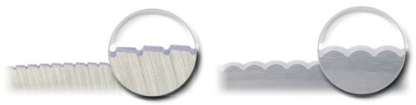Can you give a comprehensive explanation to the question given the content of the image?
What is the primary benefit of the serrated teeth on the left blade?

According to the caption, the innovative tooth design of the left blade ensures effective cutting, reducing drag and enhancing slicing precision. This implies that the primary benefit of the serrated teeth is to reduce drag during the slicing process.